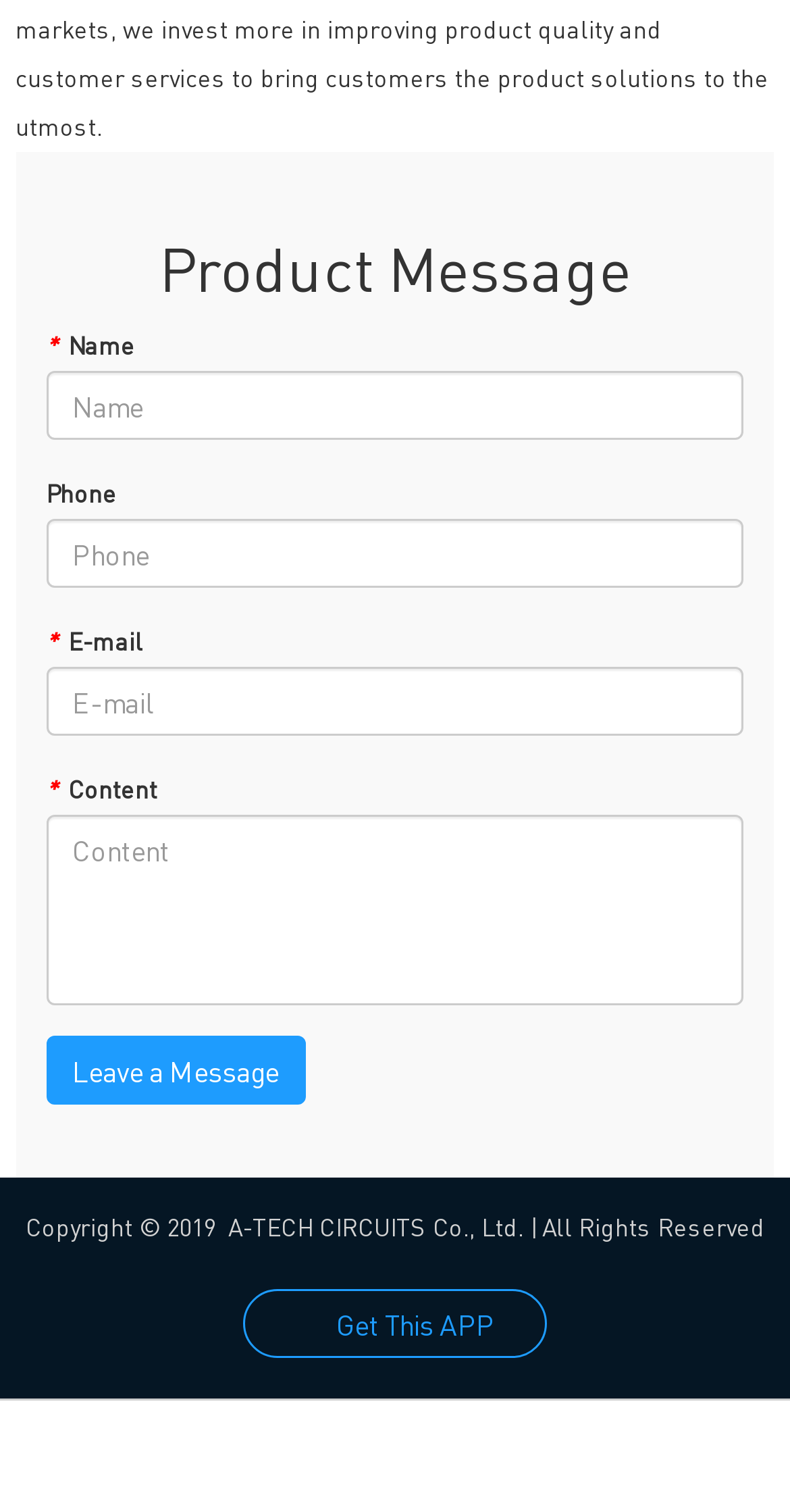Locate the bounding box of the UI element defined by this description: "Get This APP". The coordinates should be given as four float numbers between 0 and 1, formatted as [left, top, right, bottom].

[0.308, 0.853, 0.692, 0.898]